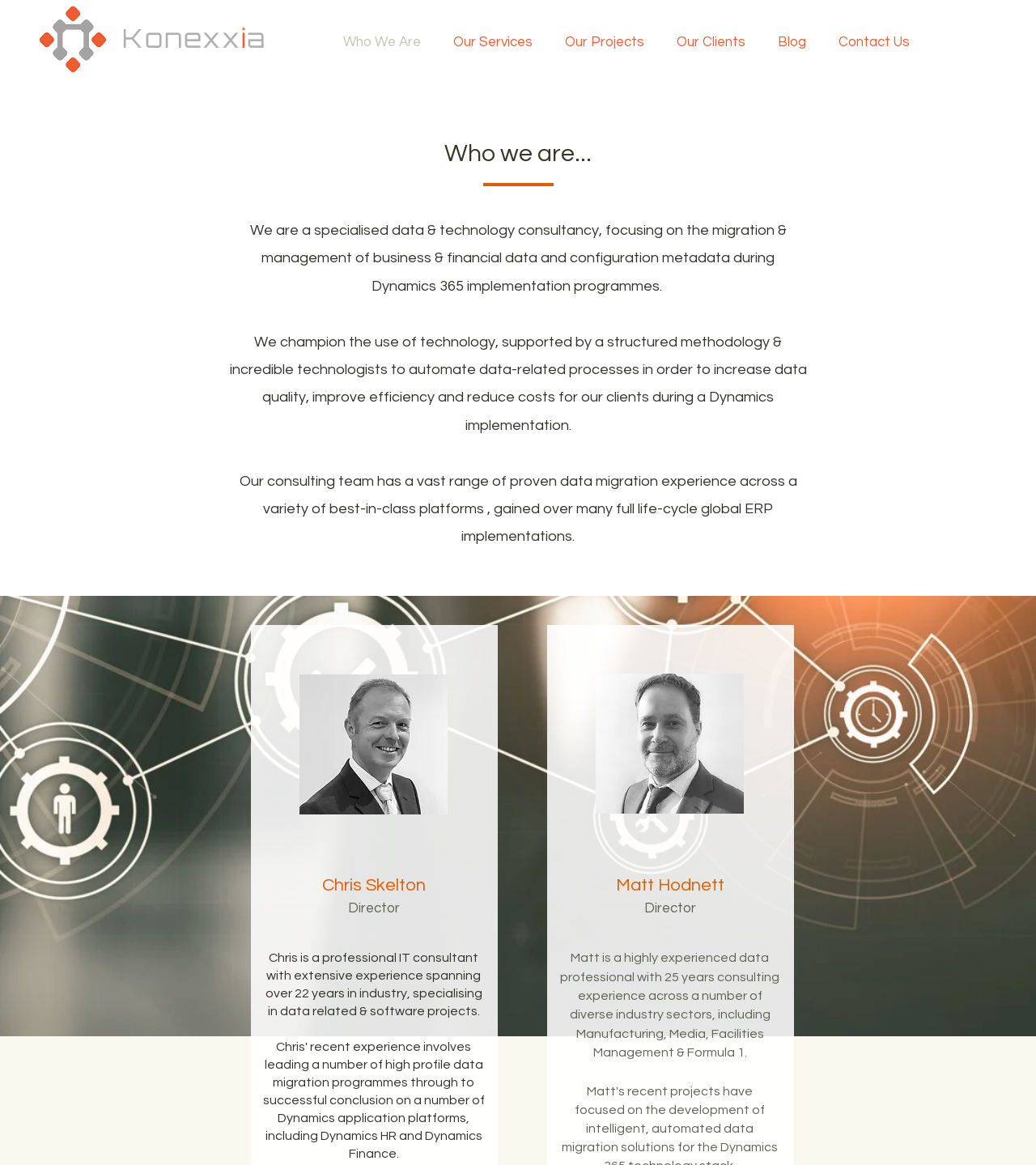Analyze the image and provide a detailed answer to the question: What is the name of the ERP implementation mentioned on the webpage?

The webpage mentions 'Dynamics 365 implementation programmes' in the StaticText element, indicating that the ERP implementation being referred to is Dynamics 365.